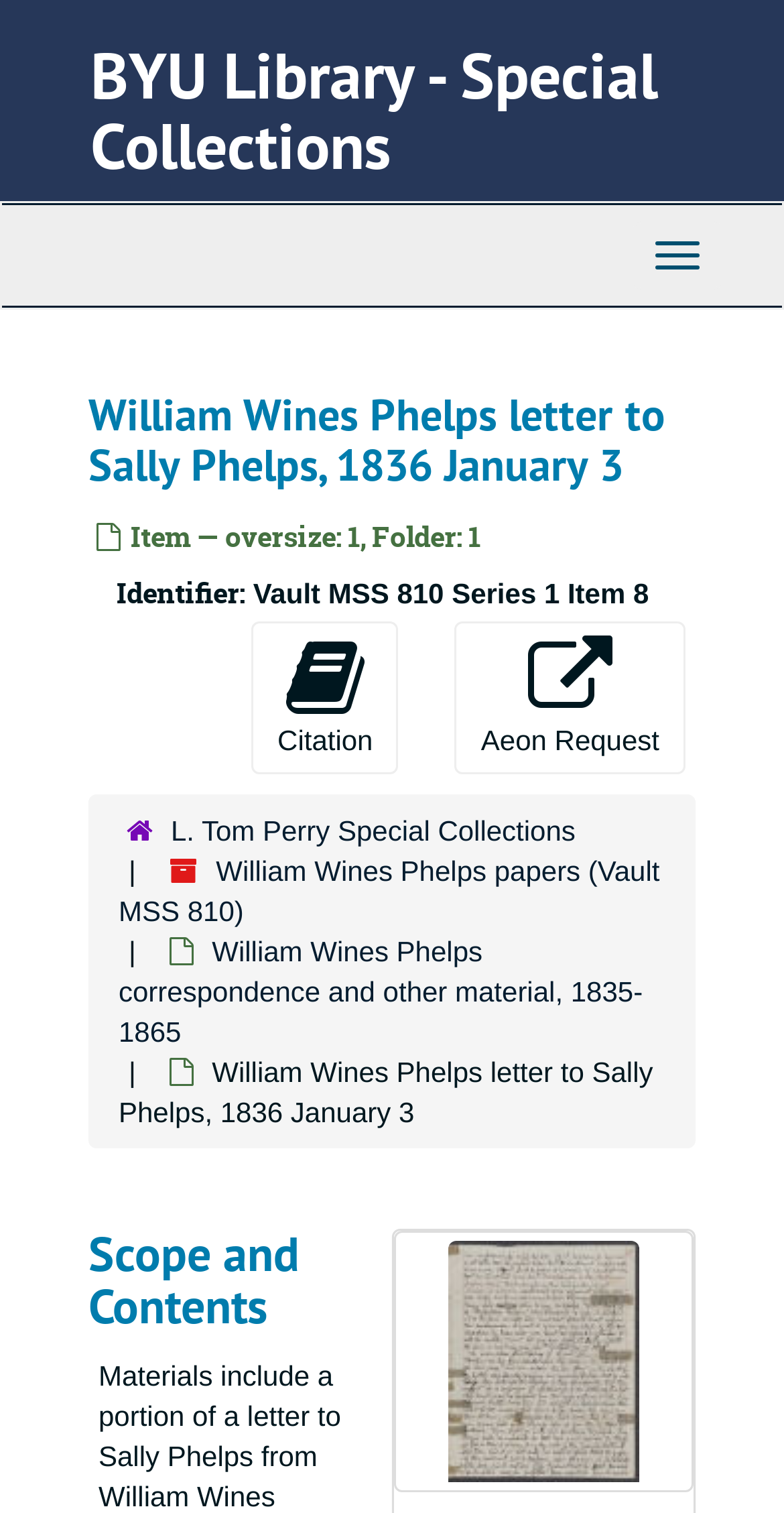Specify the bounding box coordinates (top-left x, top-left y, bottom-right x, bottom-right y) of the UI element in the screenshot that matches this description: Citation

[0.321, 0.41, 0.509, 0.511]